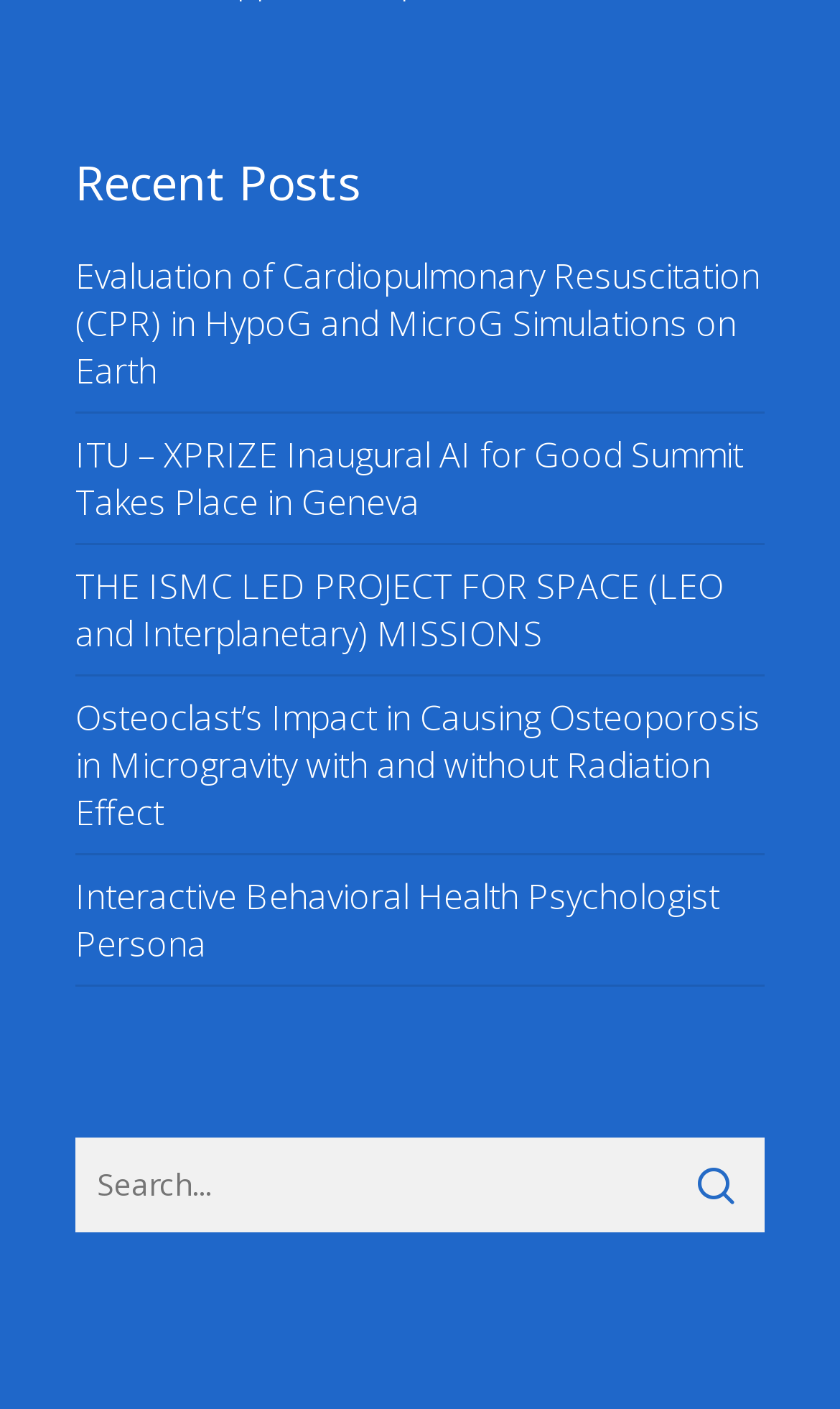How many elements are there in the search box?
With the help of the image, please provide a detailed response to the question.

The search box consists of a textbox with a label 'Search for:' and a button next to it, which means there are two elements in the search box.